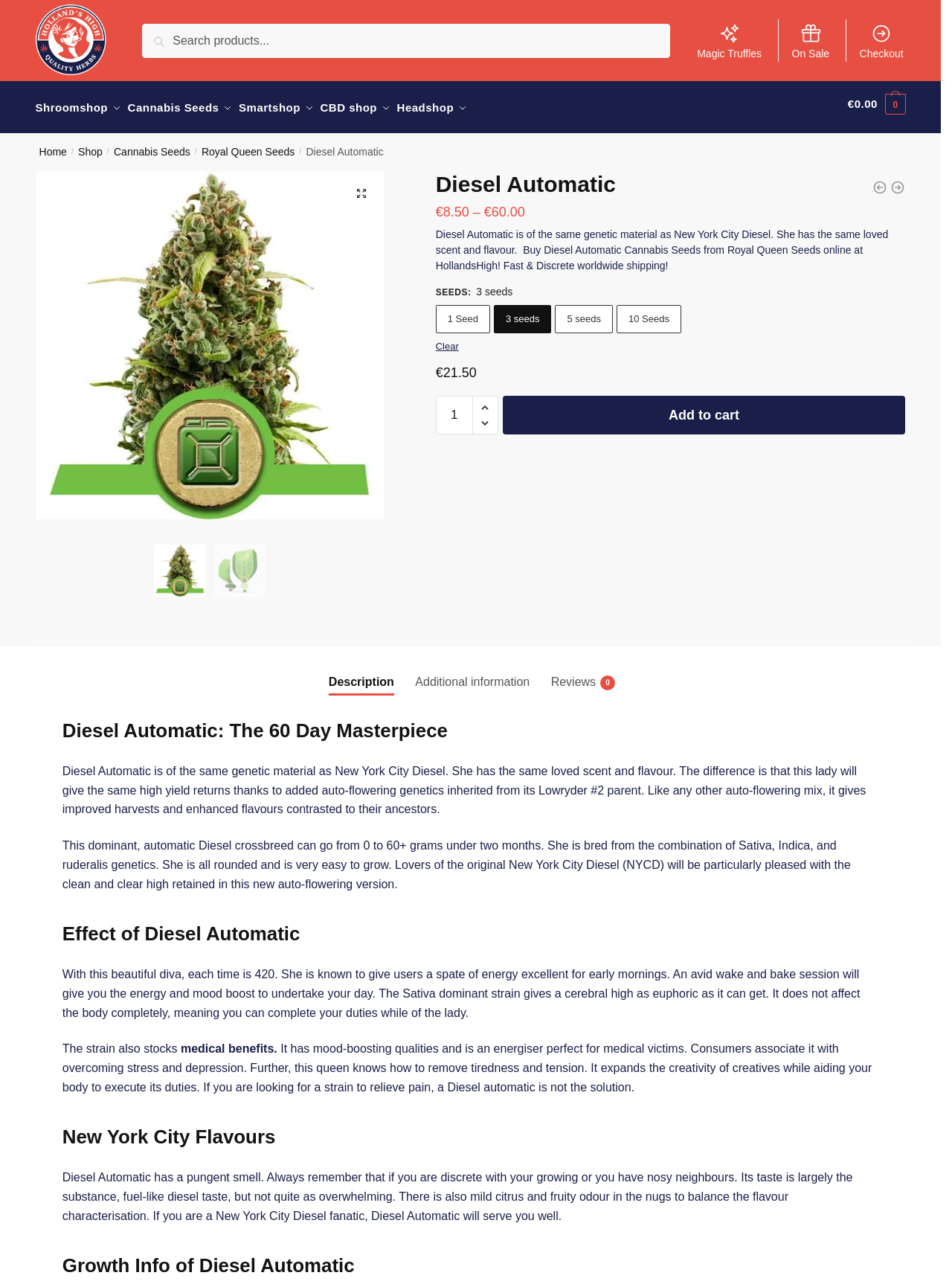Point out the bounding box coordinates of the section to click in order to follow this instruction: "Read reviews of Diesel Automatic".

[0.579, 0.497, 0.643, 0.533]